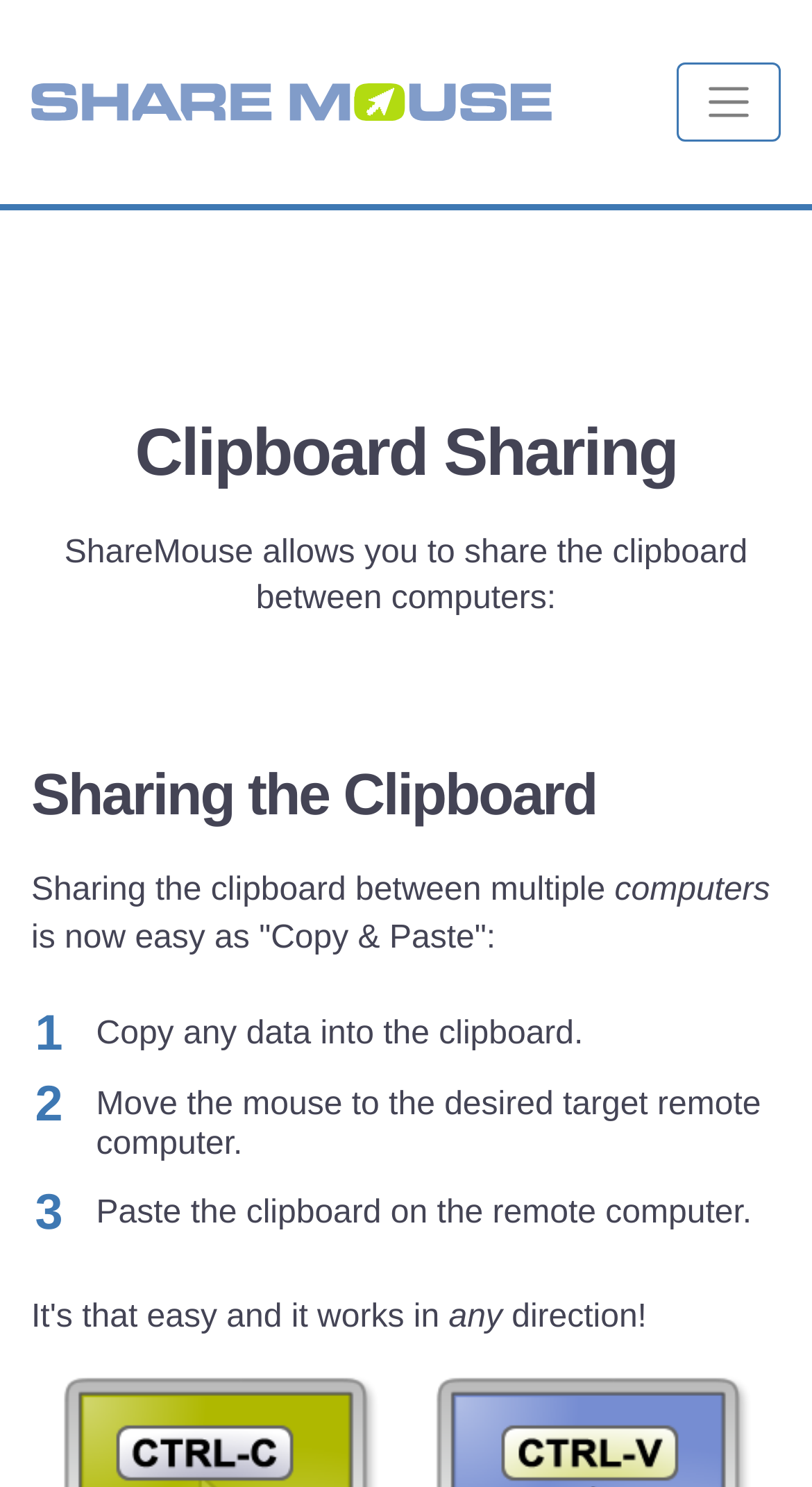What is the direction of sharing?
Please respond to the question with a detailed and well-explained answer.

The static text 'direction!' suggests that ShareMouse allows sharing the clipboard in any direction, meaning that users can share the clipboard from one computer to another in any direction.